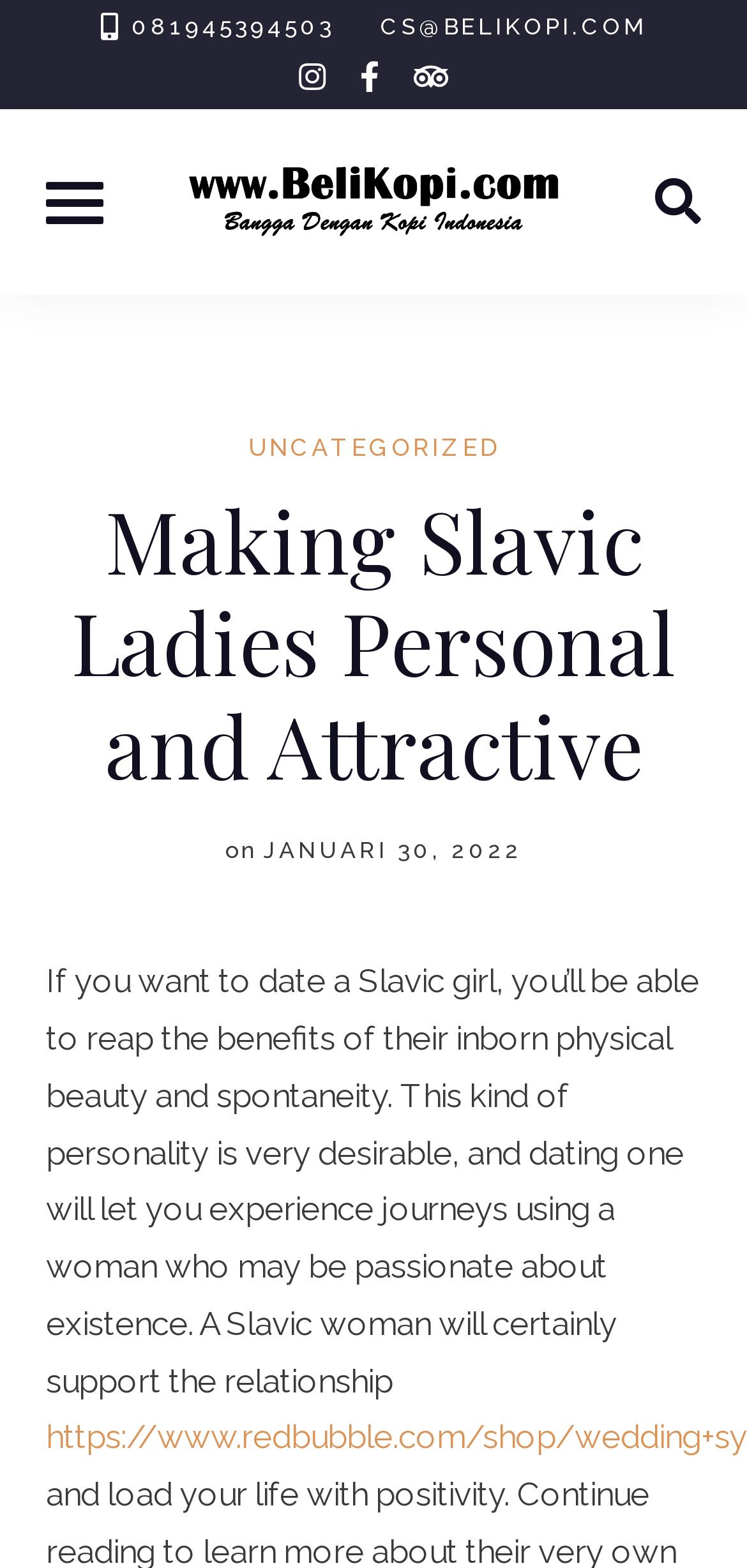What is the headline of the webpage?

Making Slavic Ladies Personal and Attractive